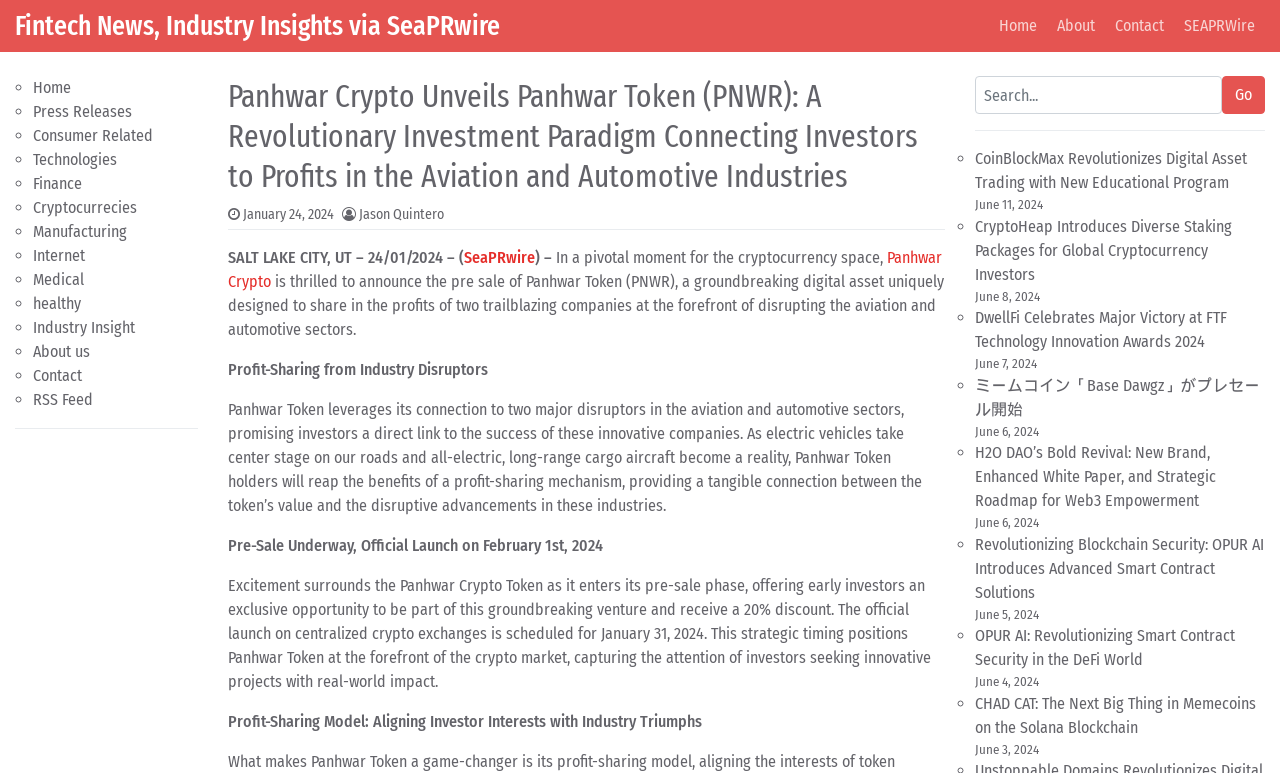What is the theme of the news articles listed on this webpage?
Identify the answer in the screenshot and reply with a single word or phrase.

Fintech and cryptocurrency